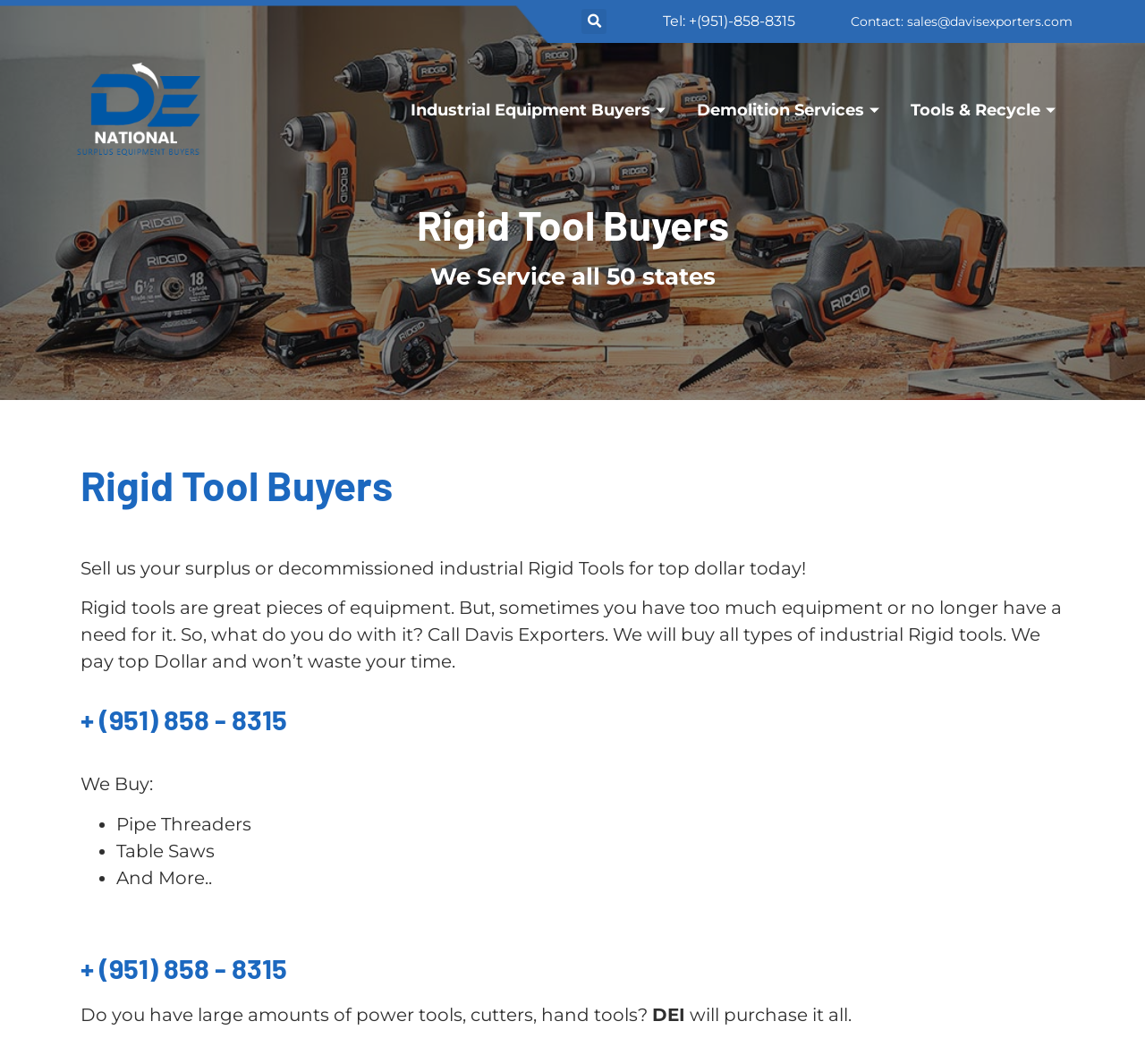Locate the heading on the webpage and return its text.

Rigid Tool Buyers